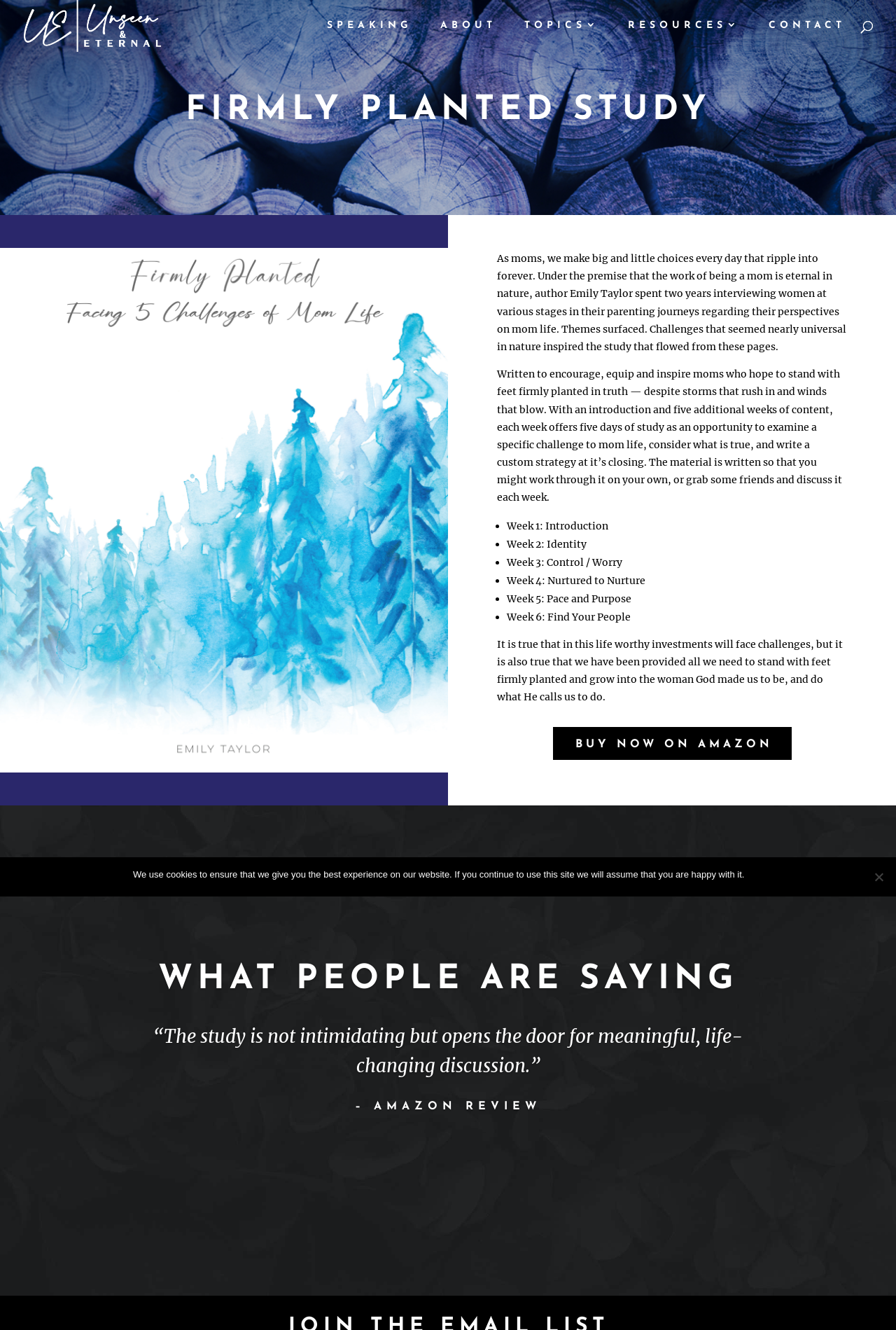Could you locate the bounding box coordinates for the section that should be clicked to accomplish this task: "Search for something".

None